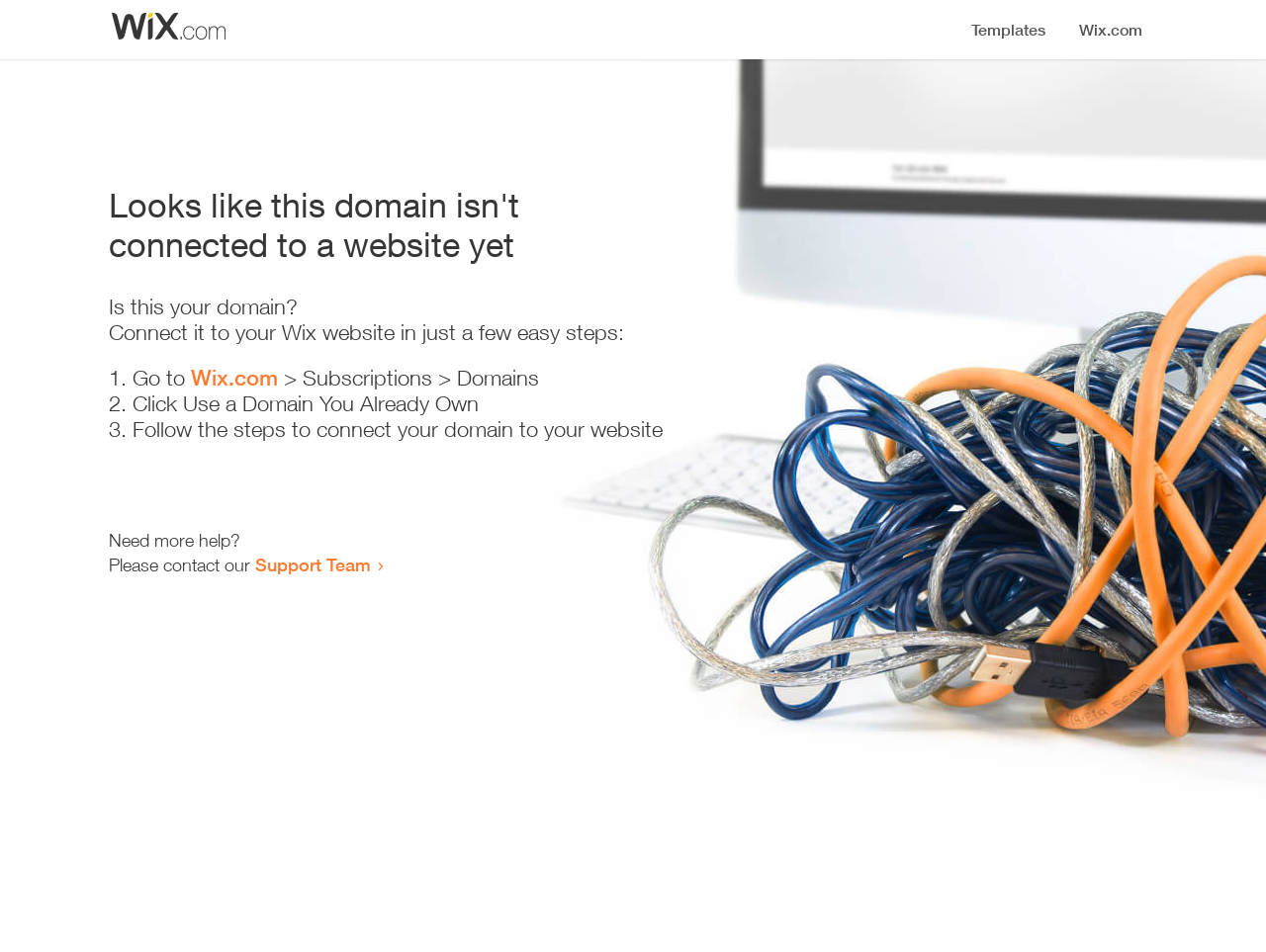Construct a thorough caption encompassing all aspects of the webpage.

The webpage appears to be an error page, indicating that a domain is not connected to a website yet. At the top, there is a small image, followed by a heading that states the error message. Below the heading, there is a series of instructions to connect the domain to a Wix website. The instructions are presented in a step-by-step format, with three numbered list items. The first step is to go to Wix.com, followed by navigating to the Subscriptions and Domains section. The second step is to click on "Use a Domain You Already Own", and the third step is to follow the instructions to connect the domain to the website. 

Below the instructions, there is a message asking if the user needs more help, and providing a link to contact the Support Team. The layout of the page is simple, with a clear and concise presentation of the error message and the instructions to resolve the issue.